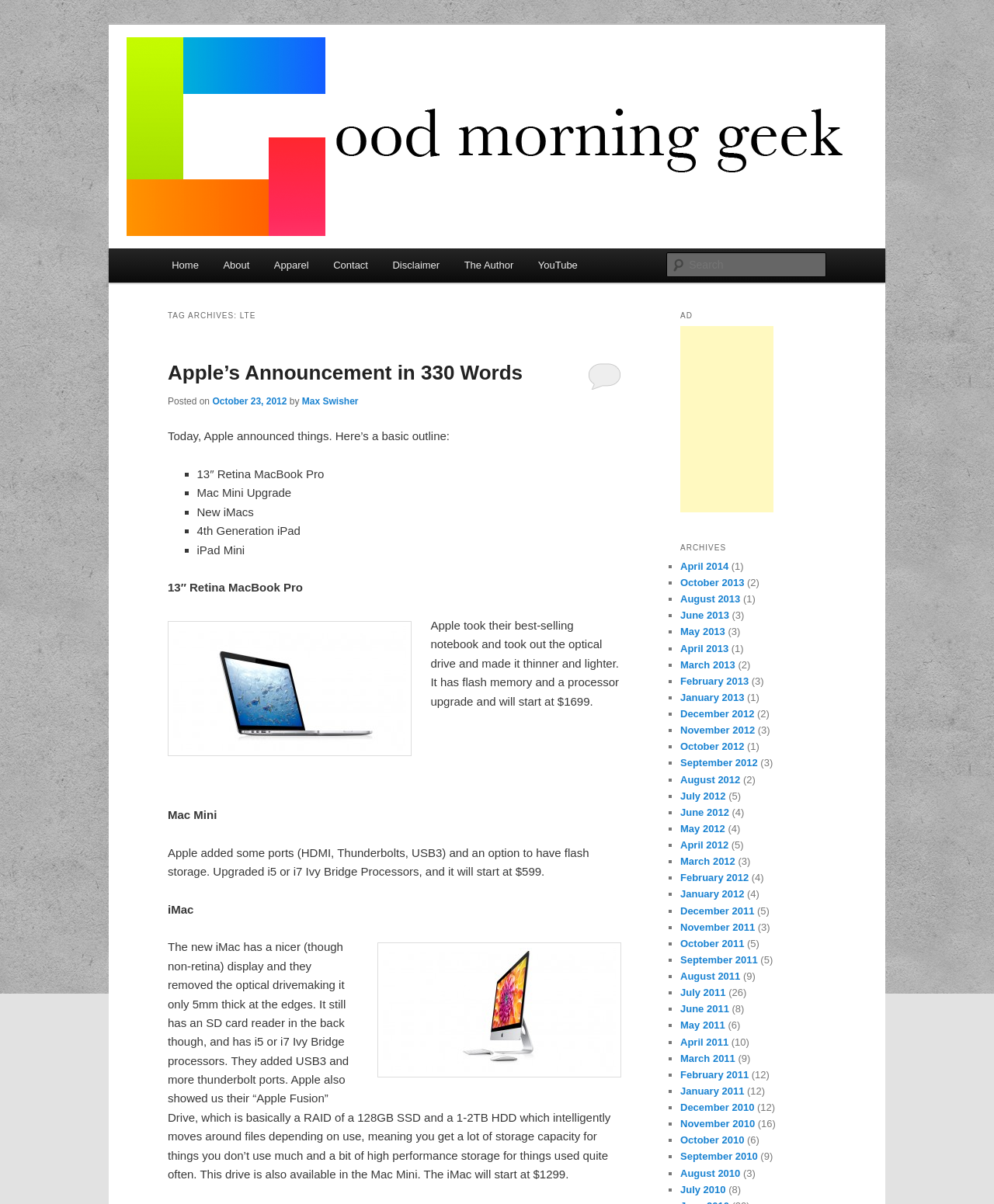Locate the bounding box coordinates of the area where you should click to accomplish the instruction: "Go to Home".

[0.16, 0.207, 0.212, 0.234]